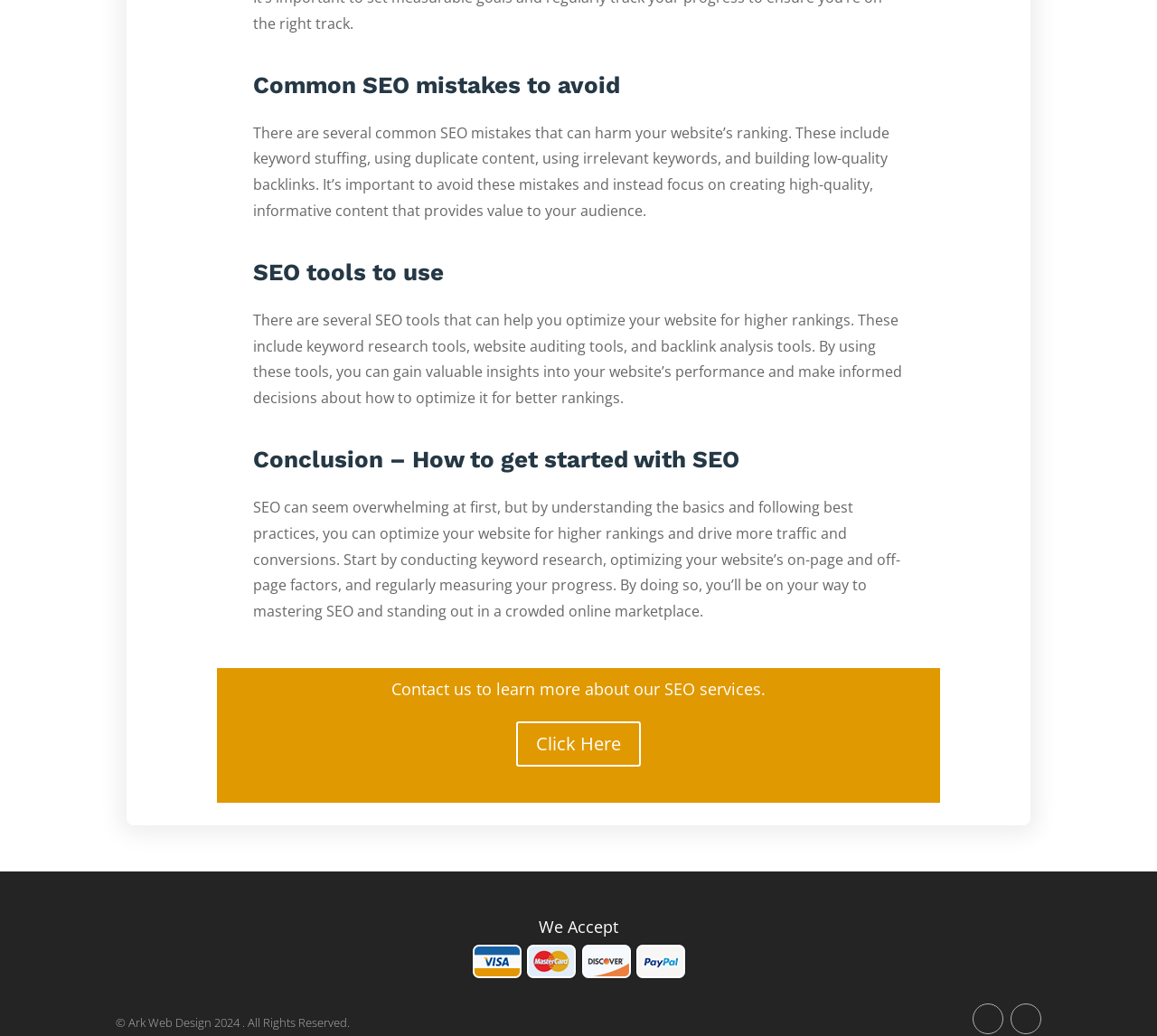How can one get started with SEO?
Give a thorough and detailed response to the question.

The webpage provides a conclusion section that explains how to get started with SEO. The StaticText element in this section advises conducting keyword research, optimizing on-page and off-page factors, and regularly measuring progress to master SEO.